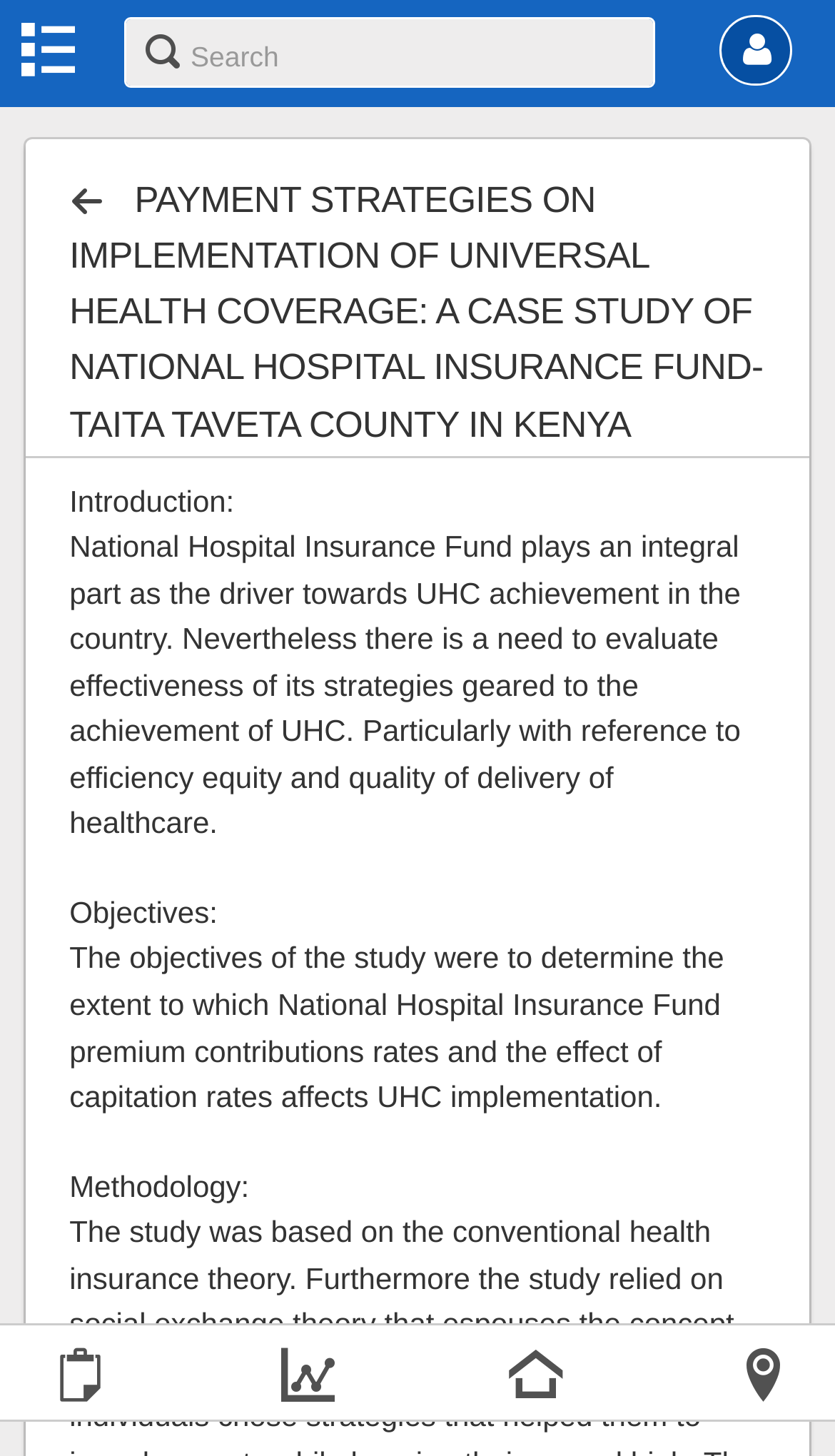Is the search box required?
Please give a detailed and thorough answer to the question, covering all relevant points.

I checked the properties of the textbox element on the webpage, which is labeled as 'Search', and found that the 'required' property is set to 'False', indicating that the search box is not required.